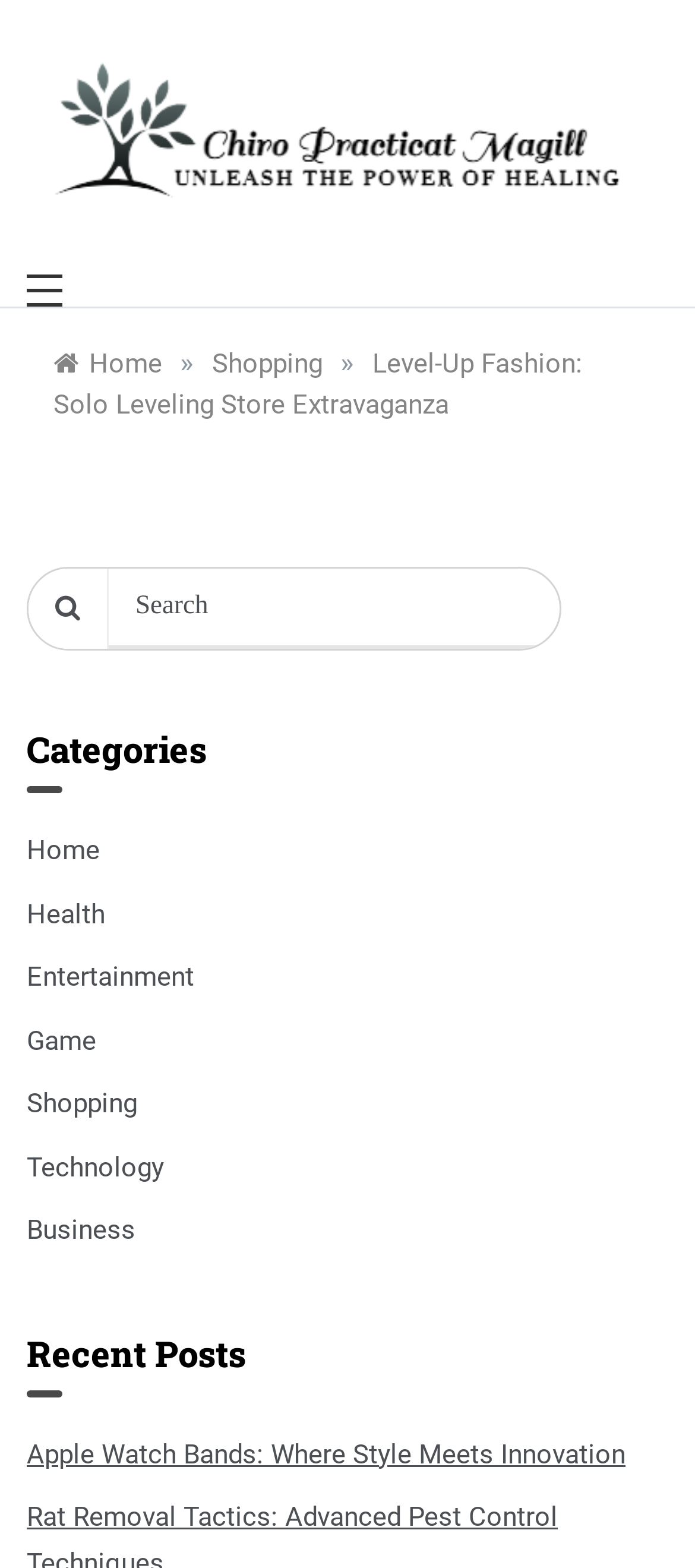Show the bounding box coordinates for the HTML element as described: "name="s" placeholder="Search"".

[0.156, 0.363, 0.805, 0.414]